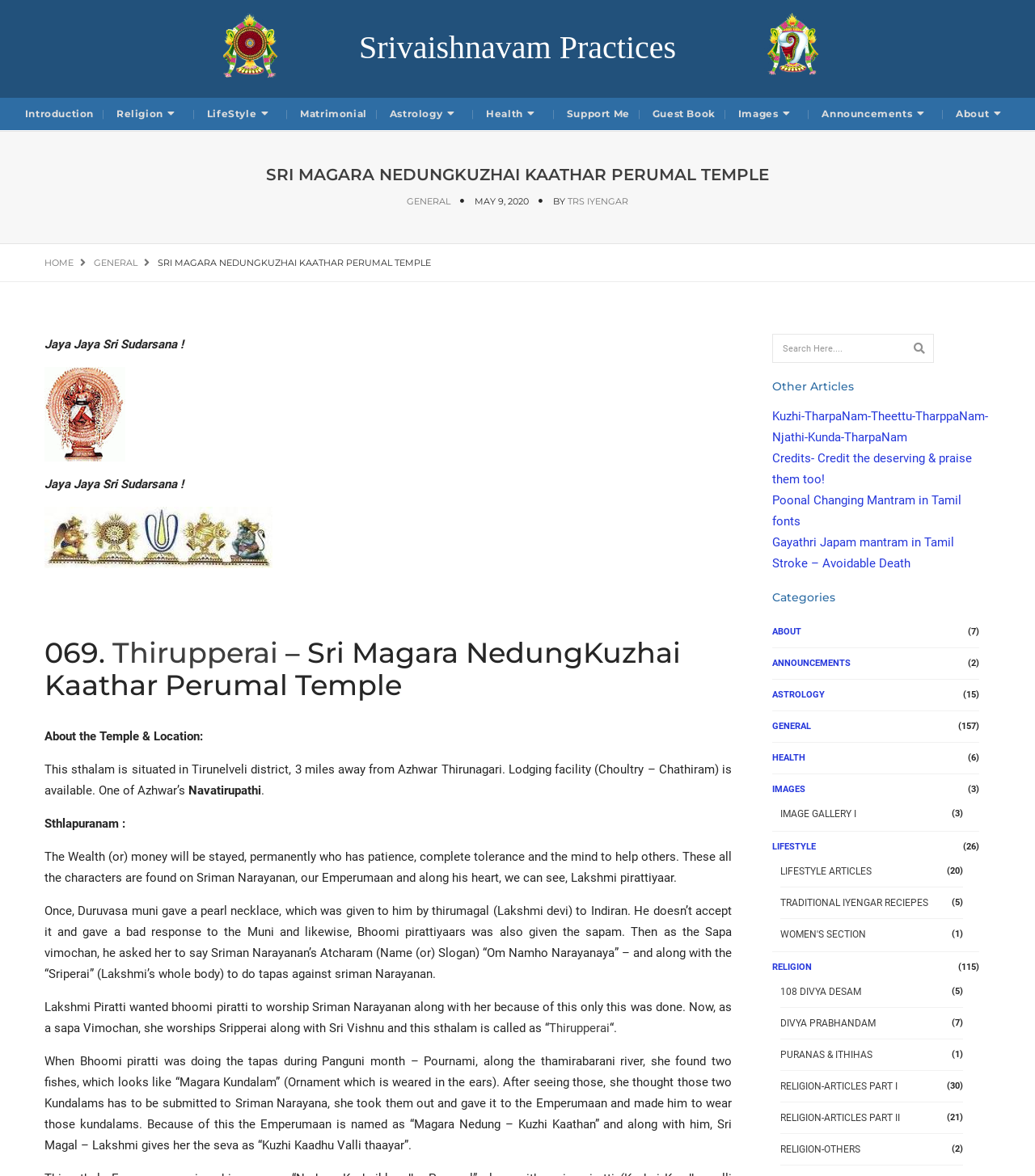Determine the webpage's heading and output its text content.

SRI MAGARA NEDUNGKUZHAI KAATHAR PERUMAL TEMPLE